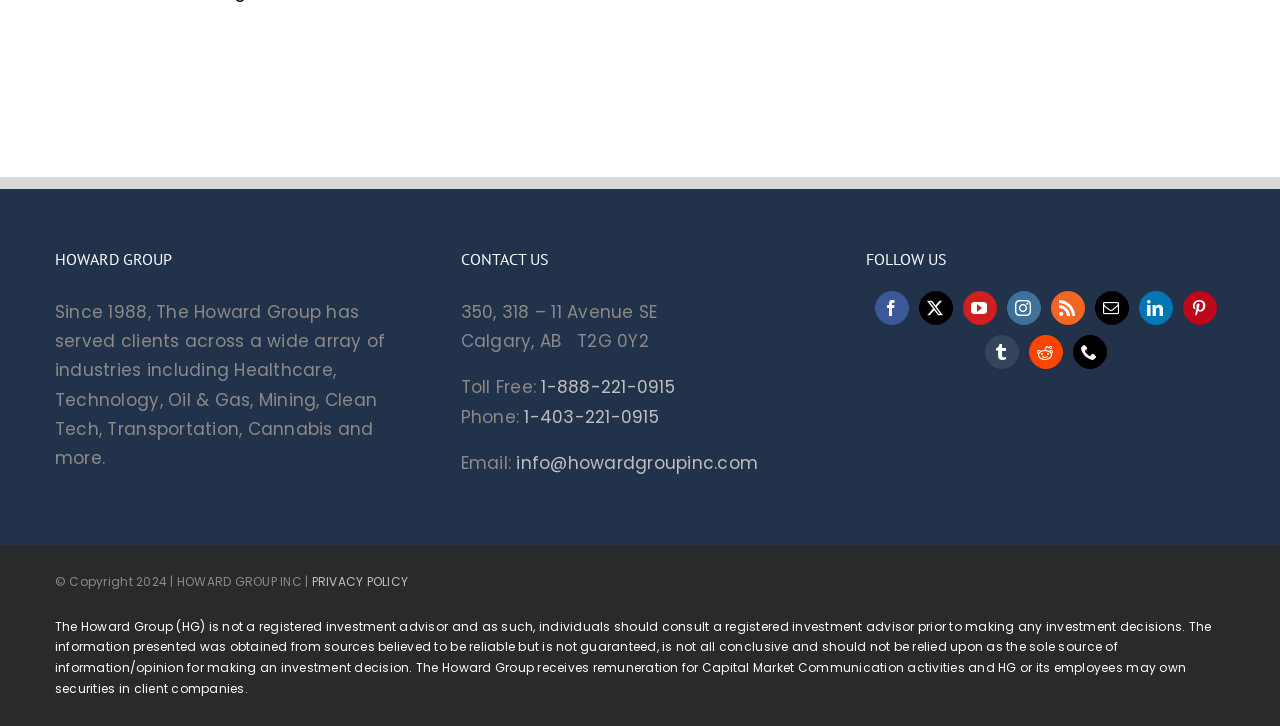Pinpoint the bounding box coordinates of the area that should be clicked to complete the following instruction: "Call the Howard Group's phone number". The coordinates must be given as four float numbers between 0 and 1, i.e., [left, top, right, bottom].

[0.41, 0.557, 0.515, 0.59]